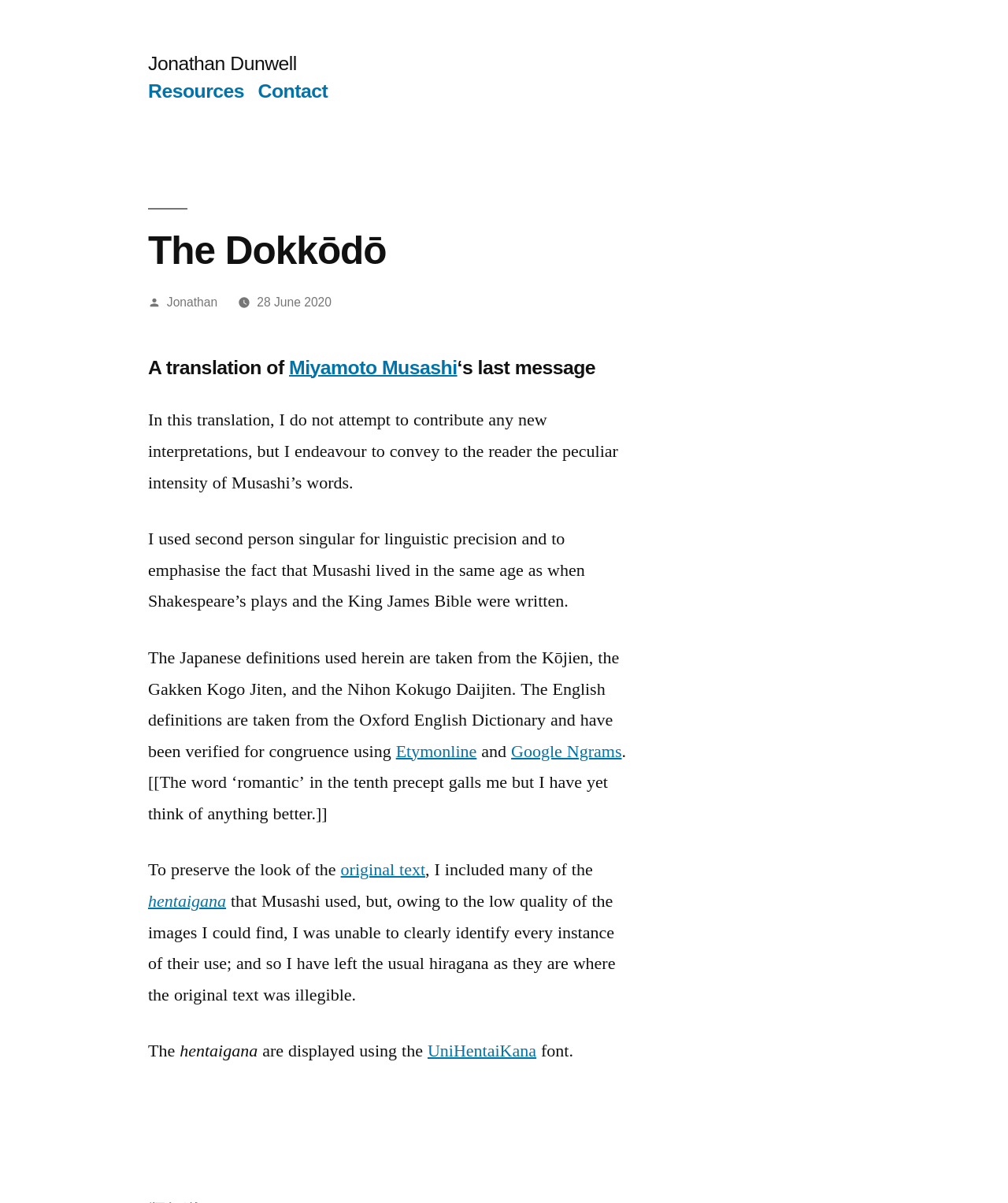Please find the bounding box for the UI component described as follows: "Complimentary Curiosity Call".

None